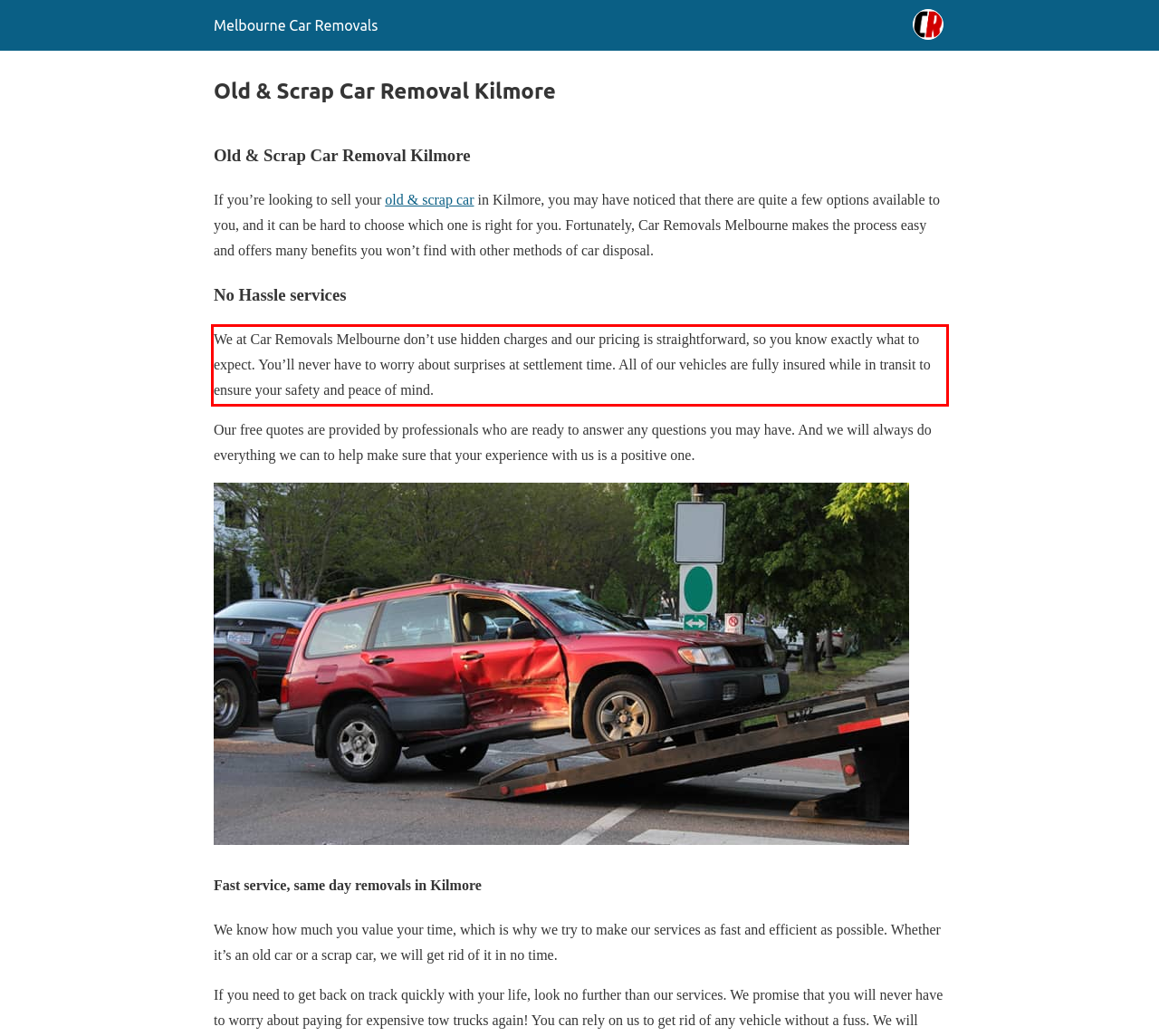Please analyze the provided webpage screenshot and perform OCR to extract the text content from the red rectangle bounding box.

We at Car Removals Melbourne don’t use hidden charges and our pricing is straightforward, so you know exactly what to expect. You’ll never have to worry about surprises at settlement time. All of our vehicles are fully insured while in transit to ensure your safety and peace of mind.